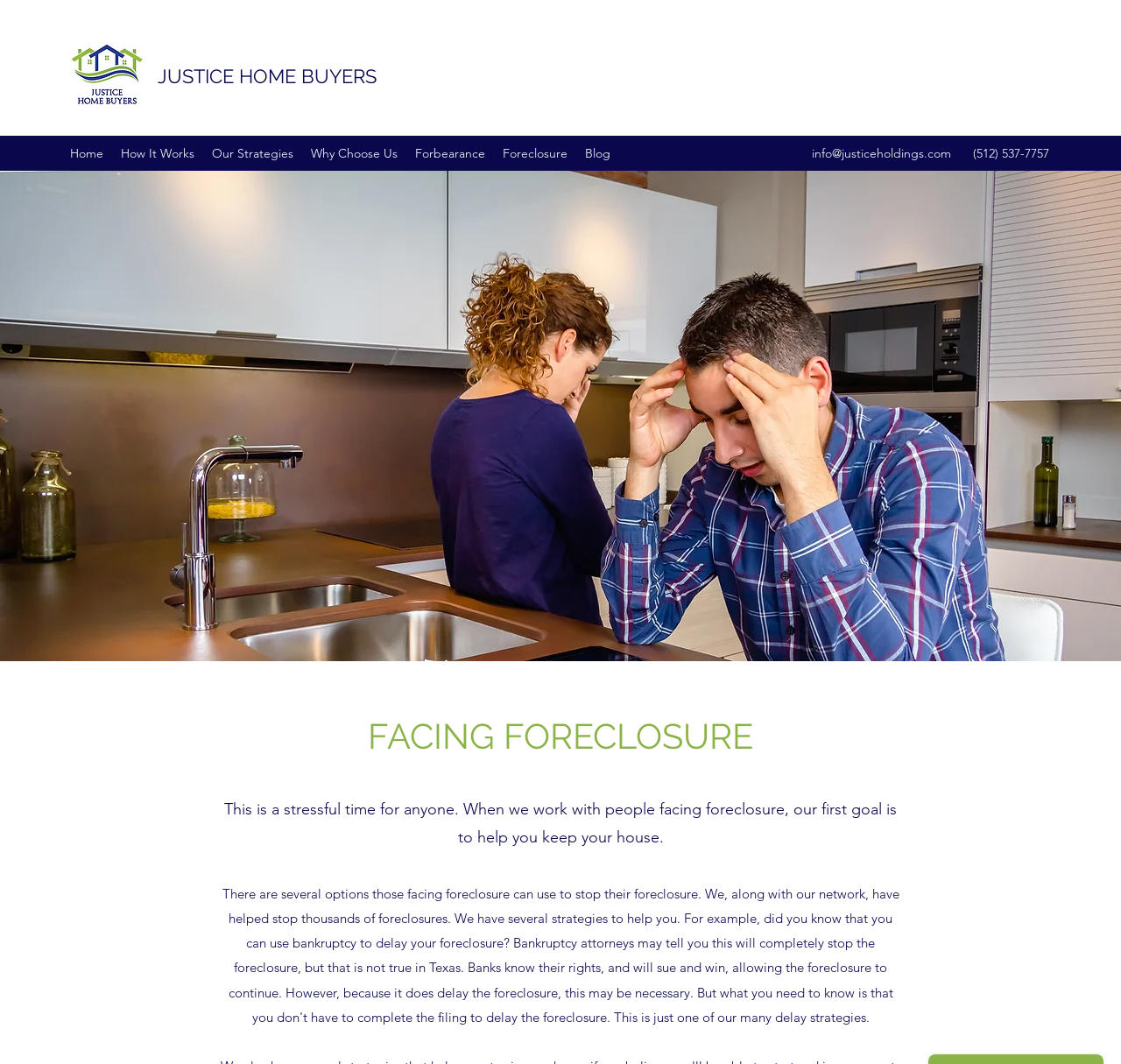How many navigation links are there?
Based on the image, provide a one-word or brief-phrase response.

7